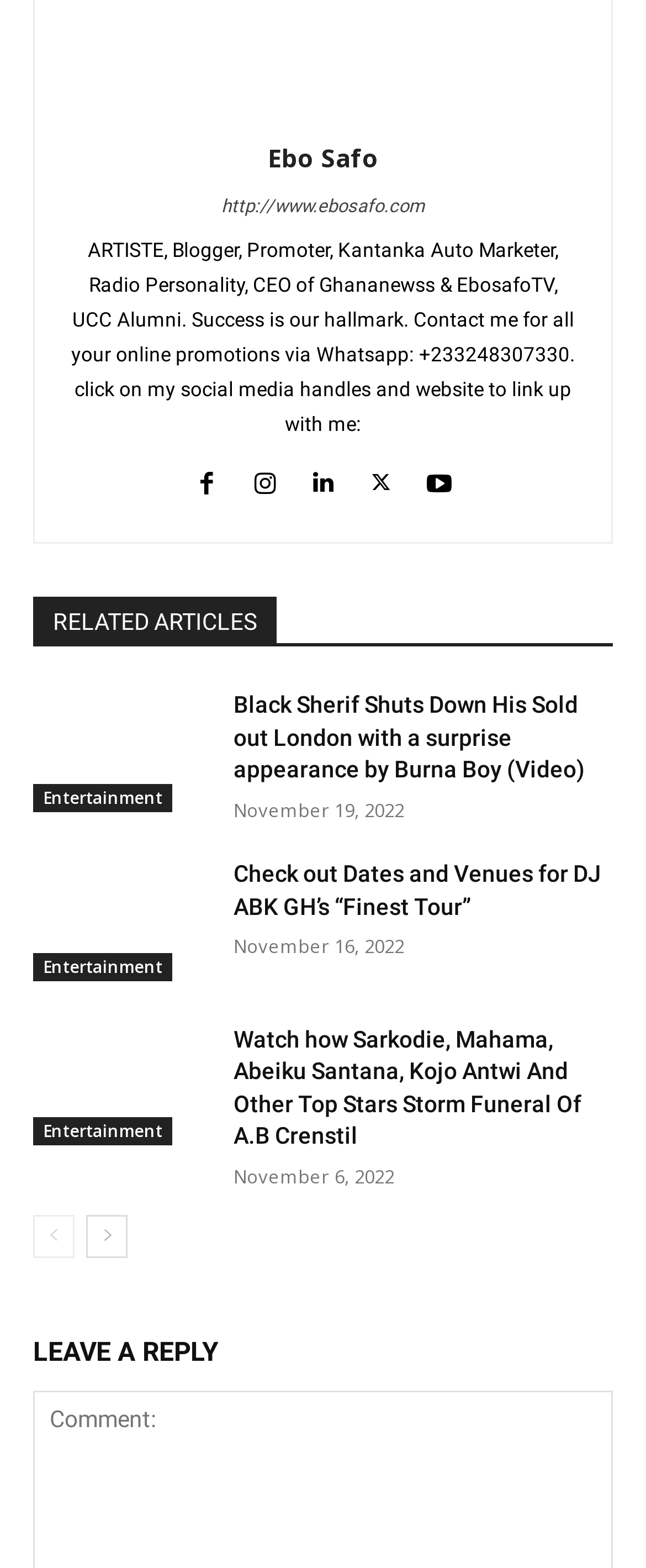For the element described, predict the bounding box coordinates as (top-left x, top-left y, bottom-right x, bottom-right y). All values should be between 0 and 1. Element description: Ebo Safo

[0.108, 0.09, 0.892, 0.112]